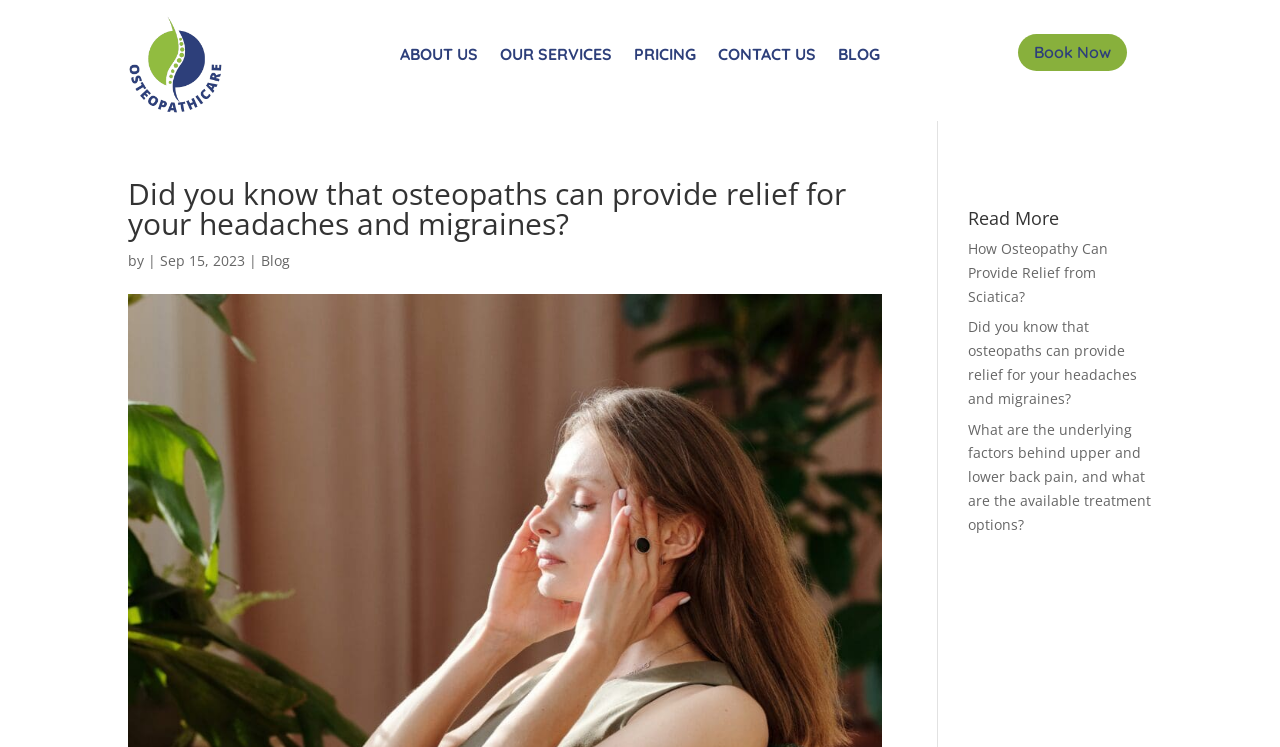Please identify the bounding box coordinates of the clickable region that I should interact with to perform the following instruction: "Read more about osteopathic care". The coordinates should be expressed as four float numbers between 0 and 1, i.e., [left, top, right, bottom].

[0.756, 0.28, 0.9, 0.317]